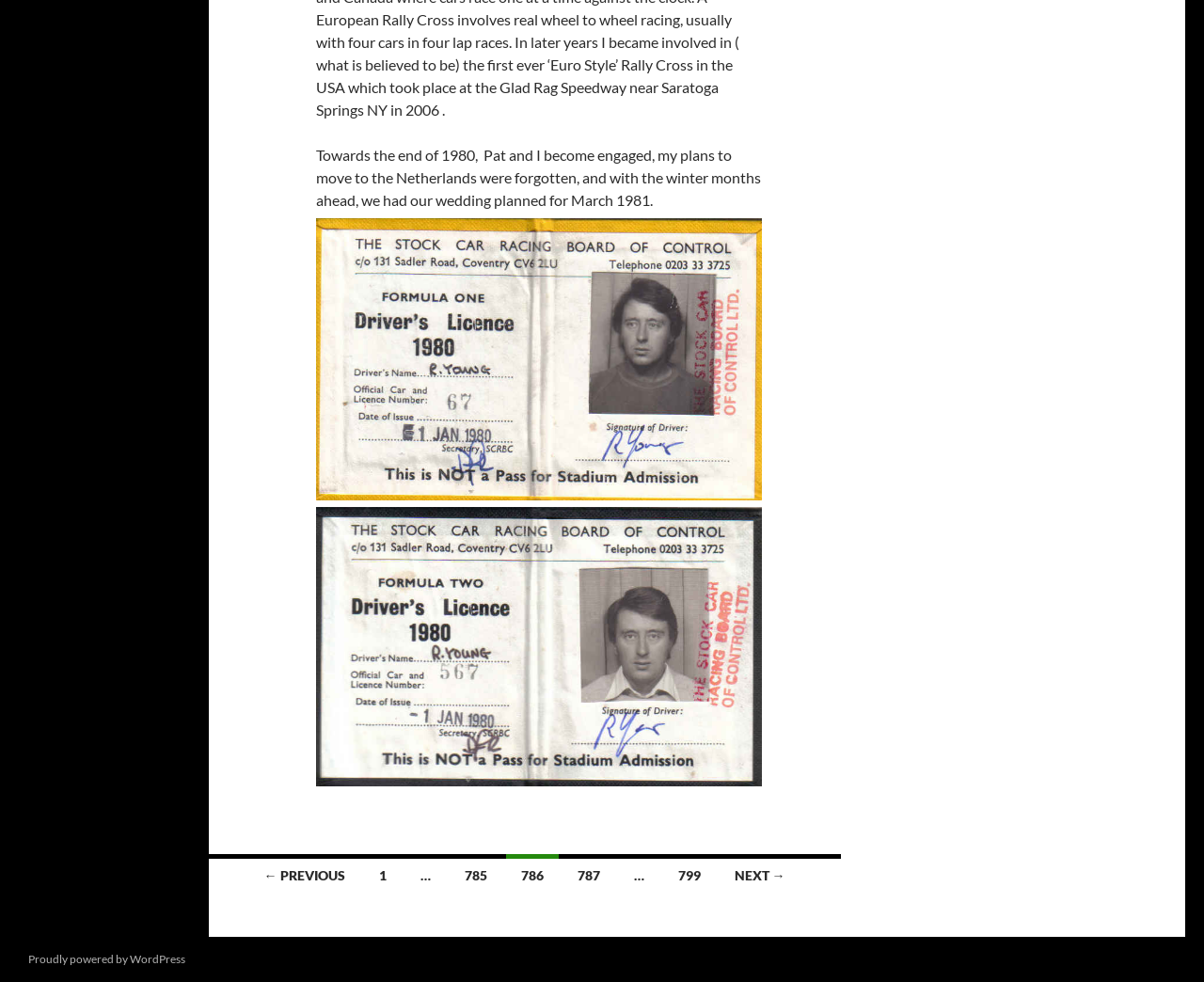Please answer the following question using a single word or phrase: 
What is the year mentioned in the first sentence?

1980